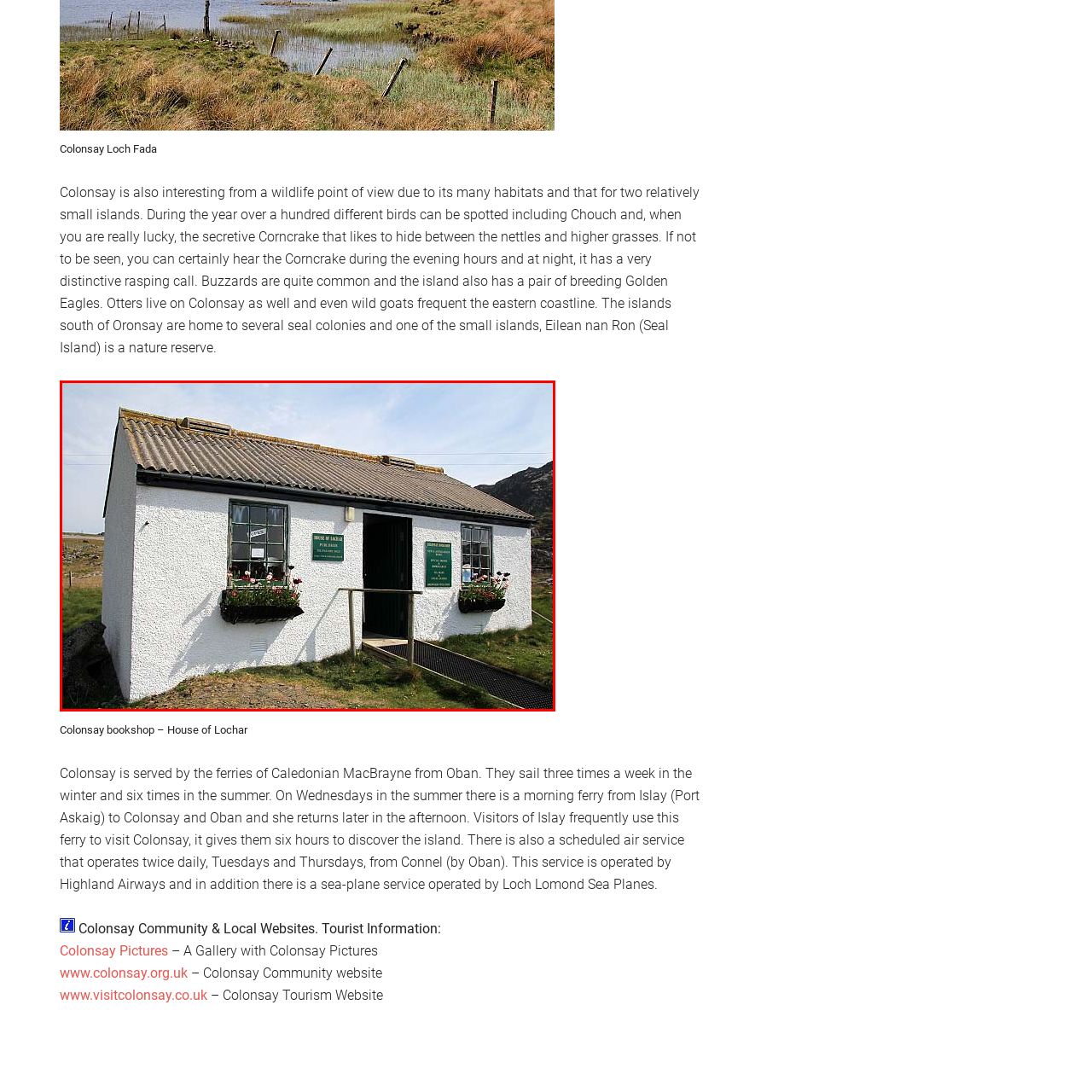Describe extensively the image that is contained within the red box.

The image depicts the Colonsay Bookshop, also known as House of Lochar, a charming small building situated on the picturesque island of Colonsay. The shop features a whitewashed exterior adorned with vibrant flower boxes beneath its windows, enhancing the inviting atmosphere. Its roof, clad in corrugated metal, complements the simple yet functional design. The front entrance includes a ramp, making the space accessible, inviting visitors to explore a range of books and local literature. This quaint bookshop plays a vital role in the community, serving not only as a retail space but also as a cultural hub for residents and tourists alike.